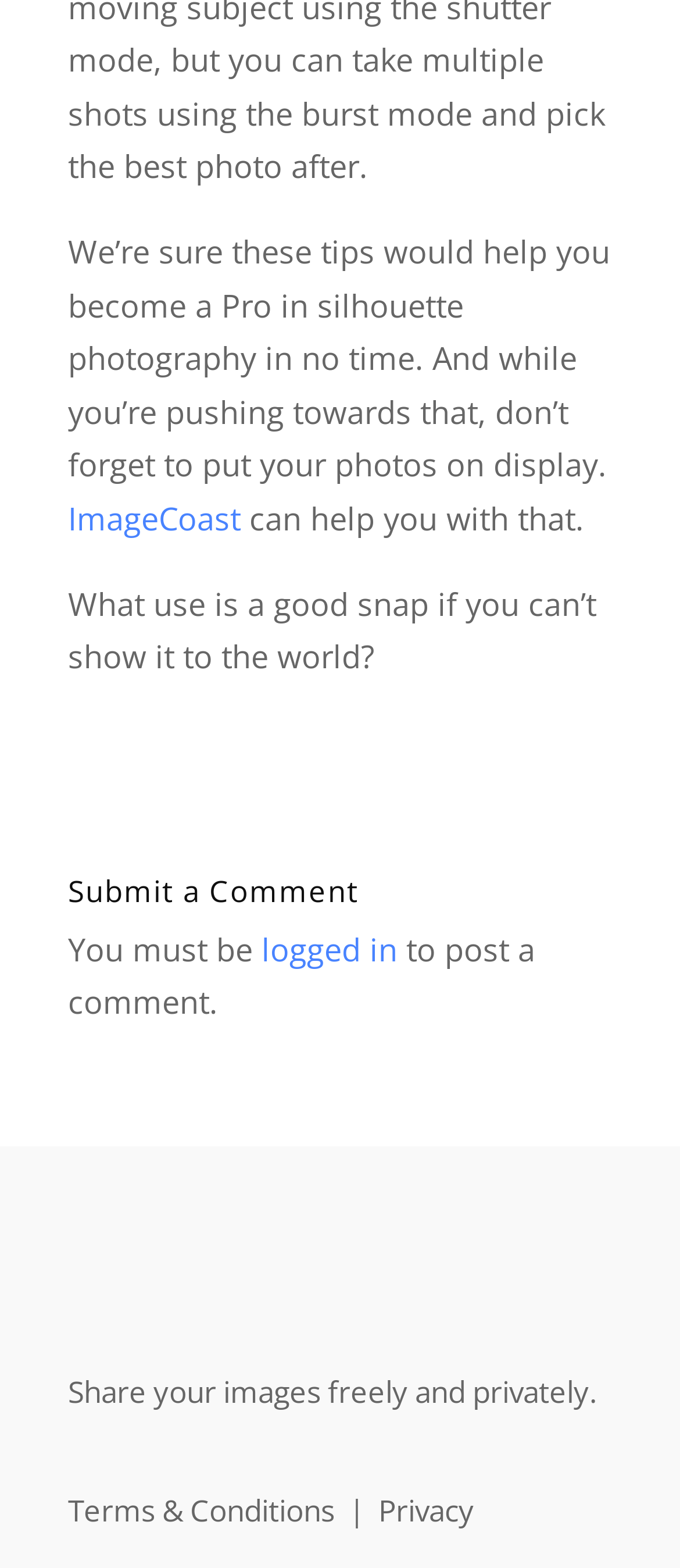Provide a single word or phrase to answer the given question: 
What is the focus of the webpage?

Silhouette photography